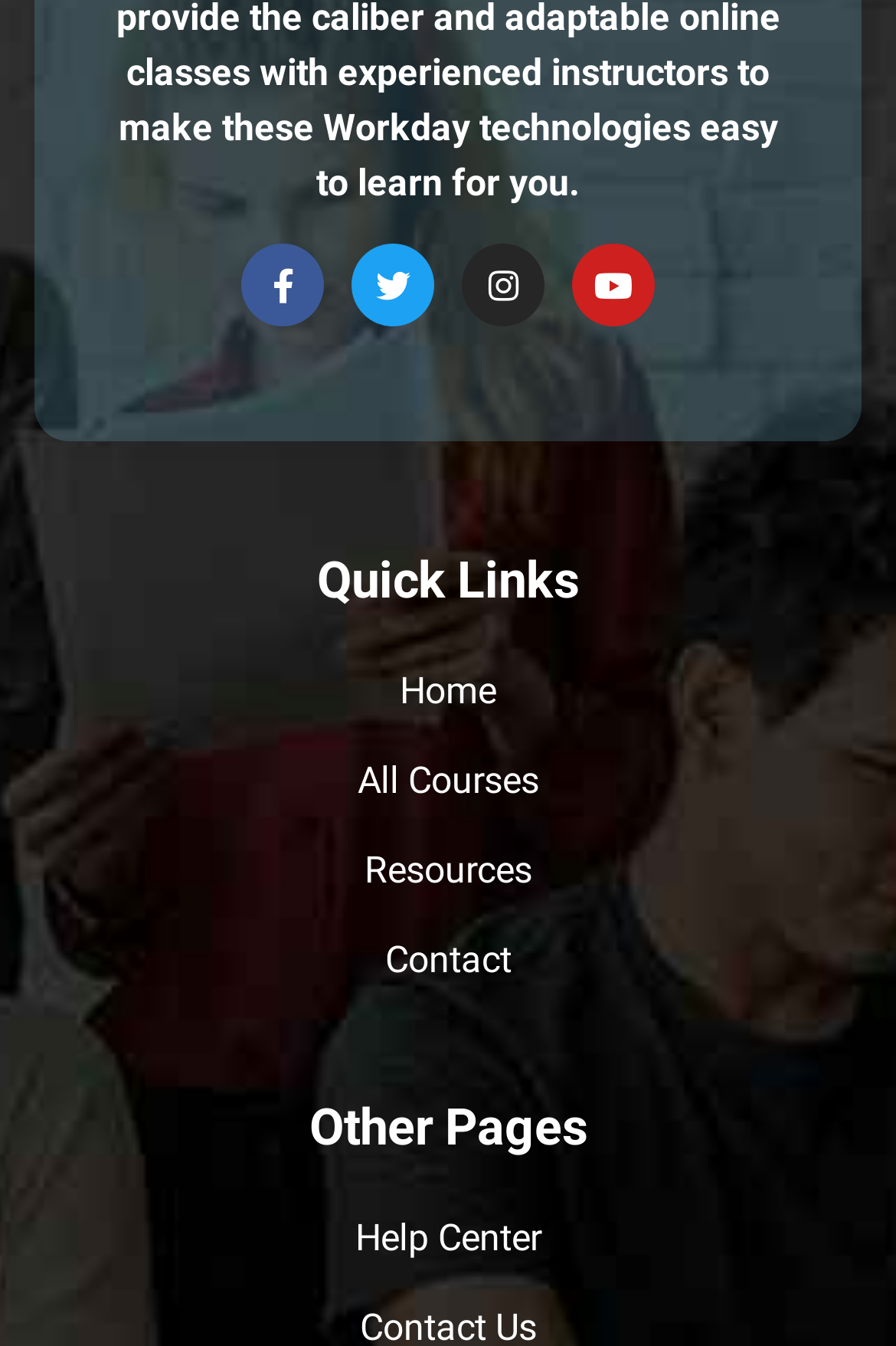Identify the bounding box coordinates for the UI element that matches this description: "Help Center".

[0.038, 0.901, 0.962, 0.942]